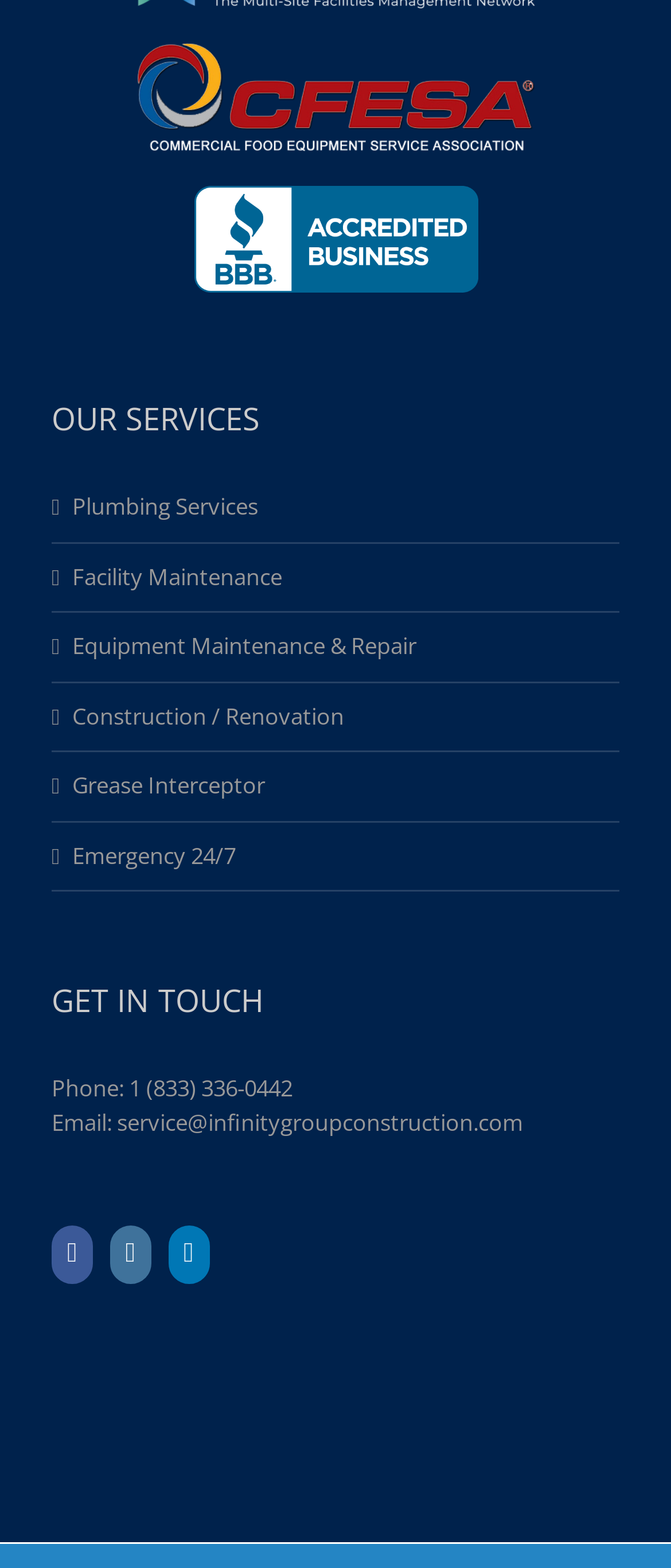Find the bounding box of the element with the following description: "service@infinitygroupconstruction.com". The coordinates must be four float numbers between 0 and 1, formatted as [left, top, right, bottom].

[0.174, 0.706, 0.779, 0.725]